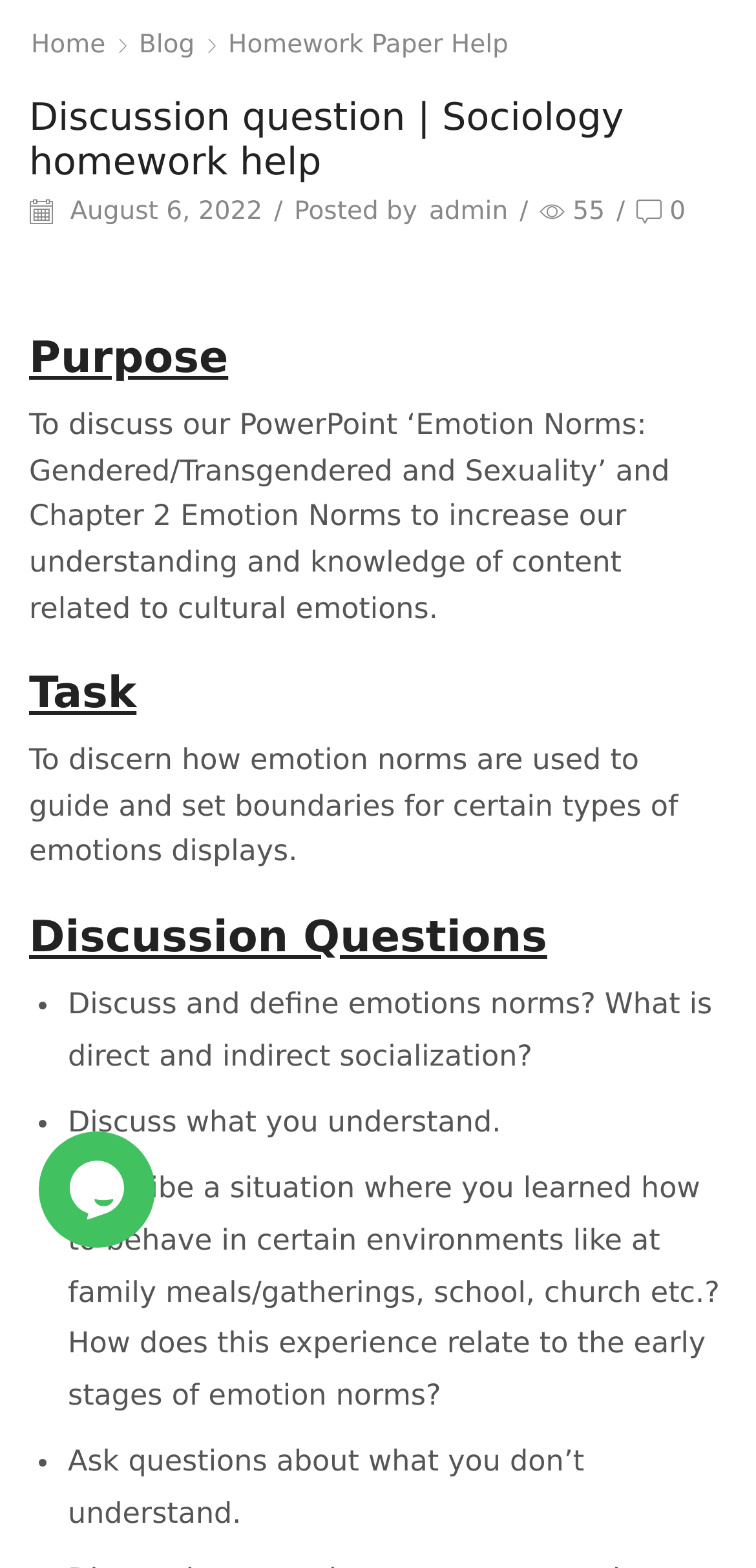Respond to the following question with a brief word or phrase:
What is the purpose of the discussion?

To discuss Emotion Norms